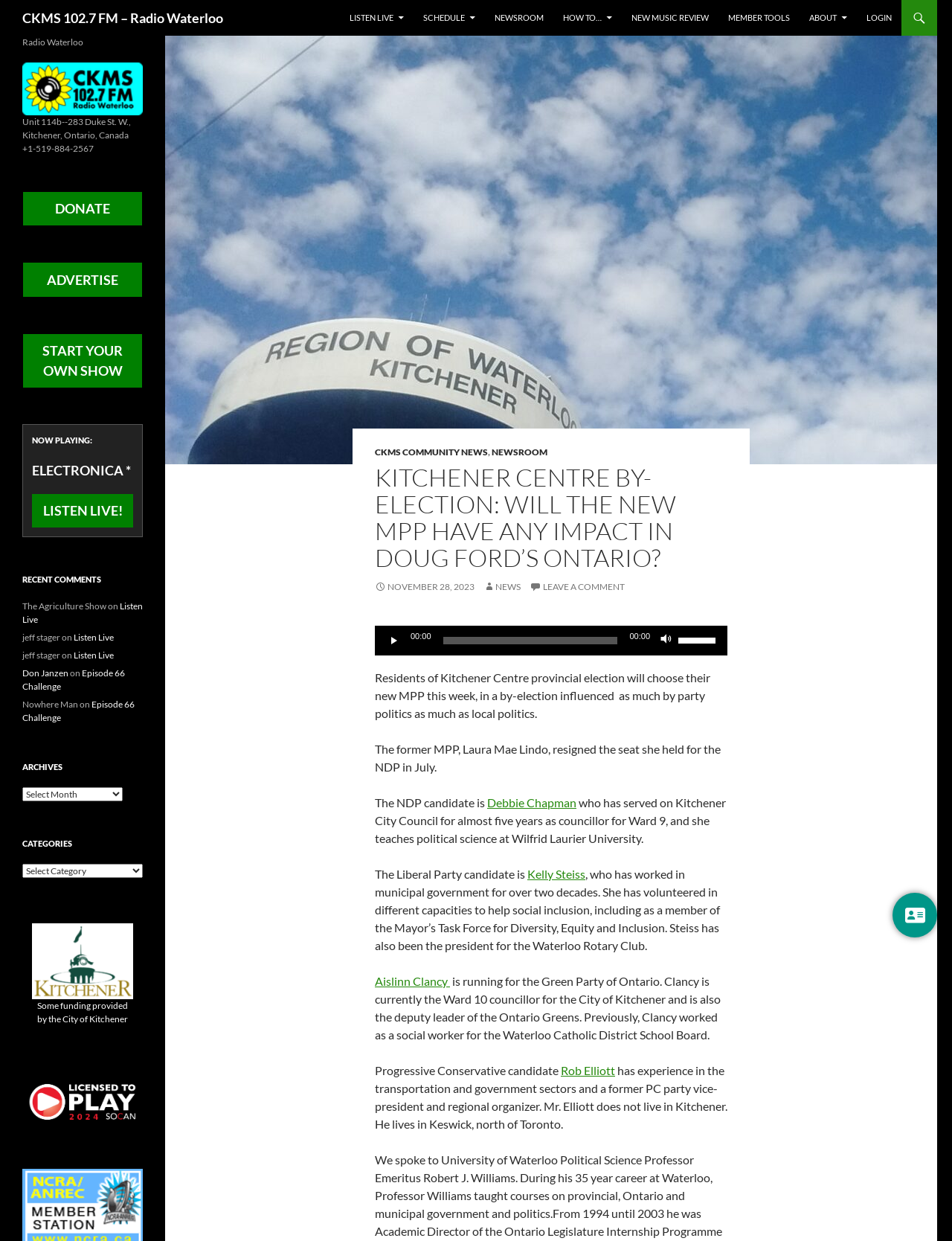Who is the NDP candidate?
Based on the image, provide your answer in one word or phrase.

Debbie Chapman